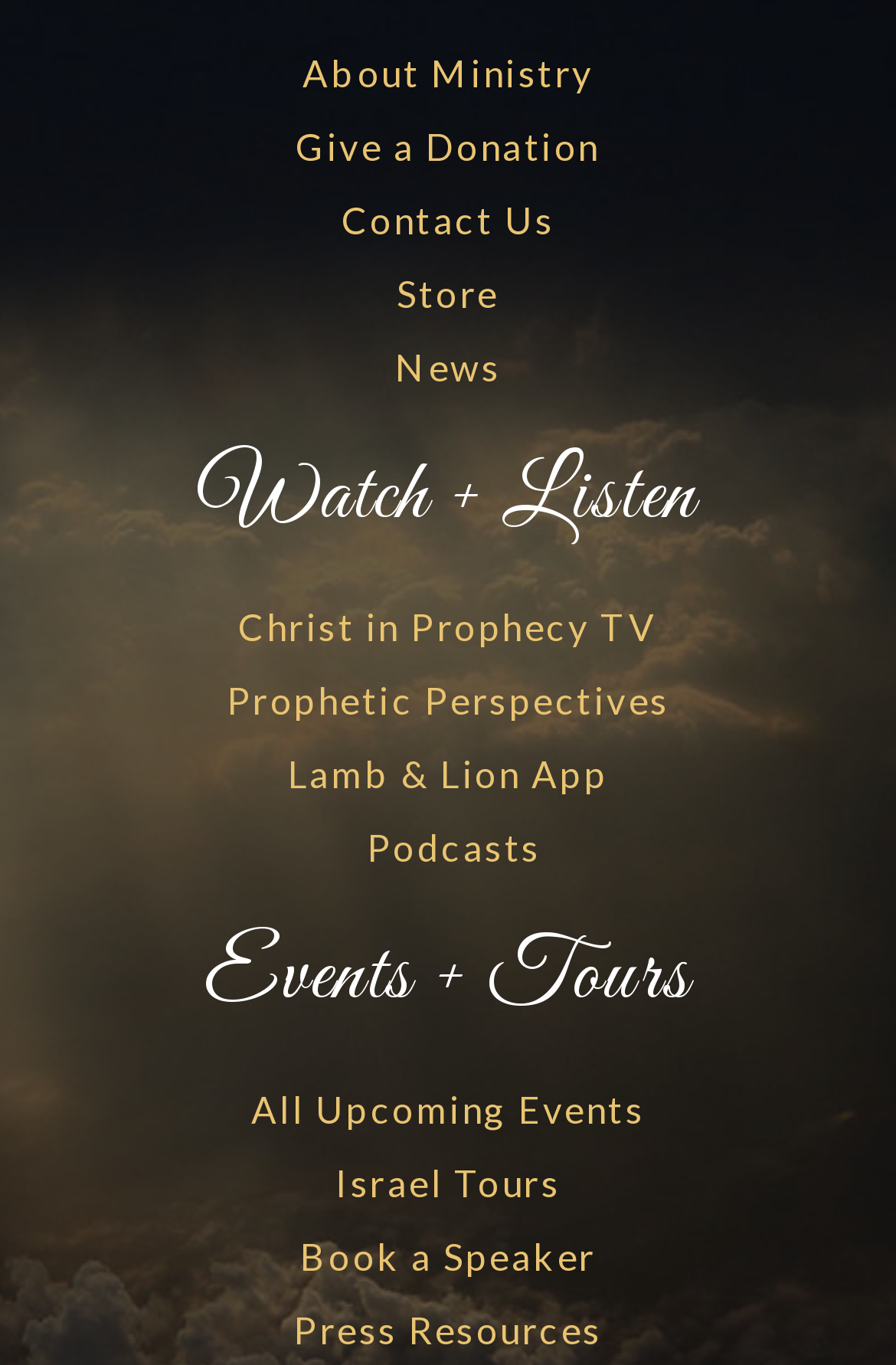Please find the bounding box coordinates for the clickable element needed to perform this instruction: "read terms and conditions".

None